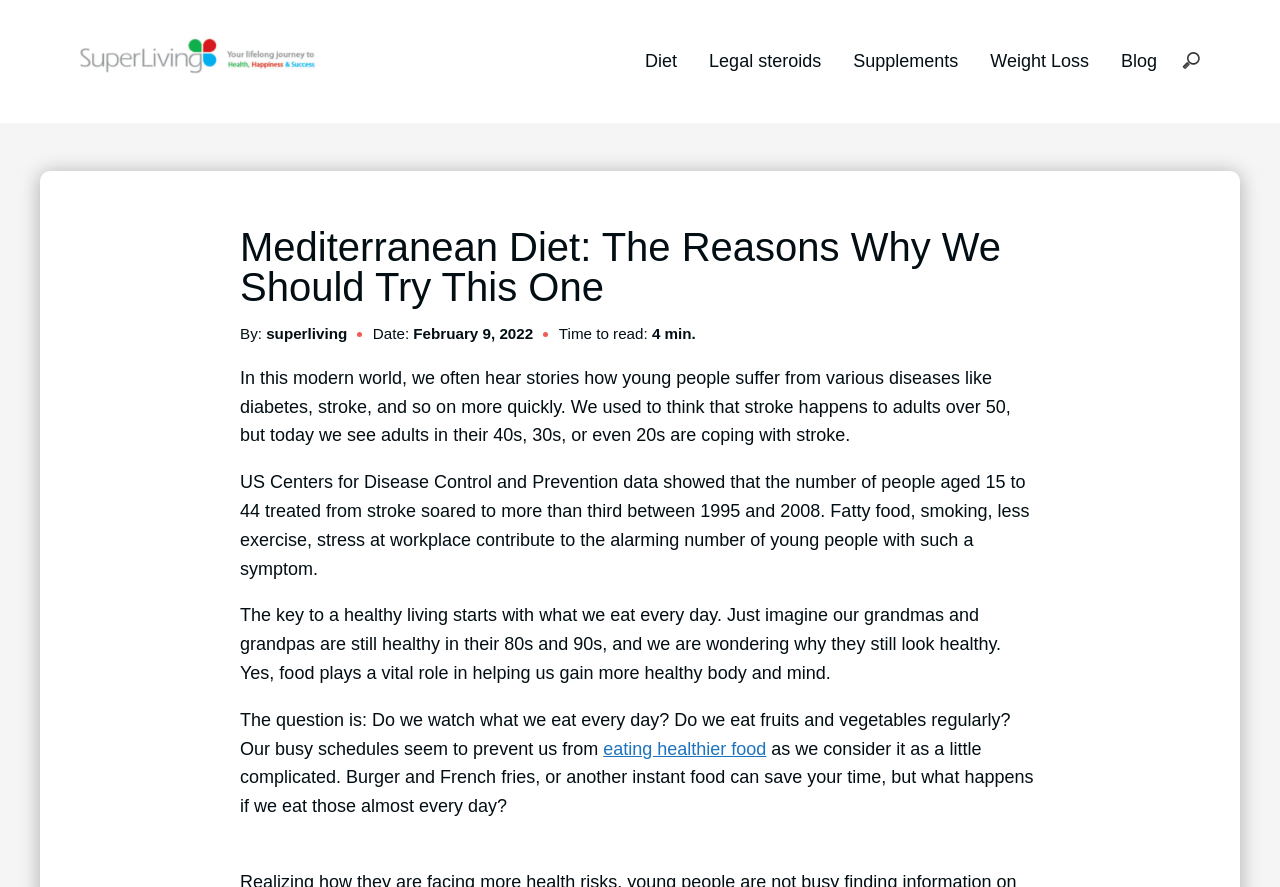Generate the text content of the main heading of the webpage.

Mediterranean Diet: The Reasons Why We Should Try This One